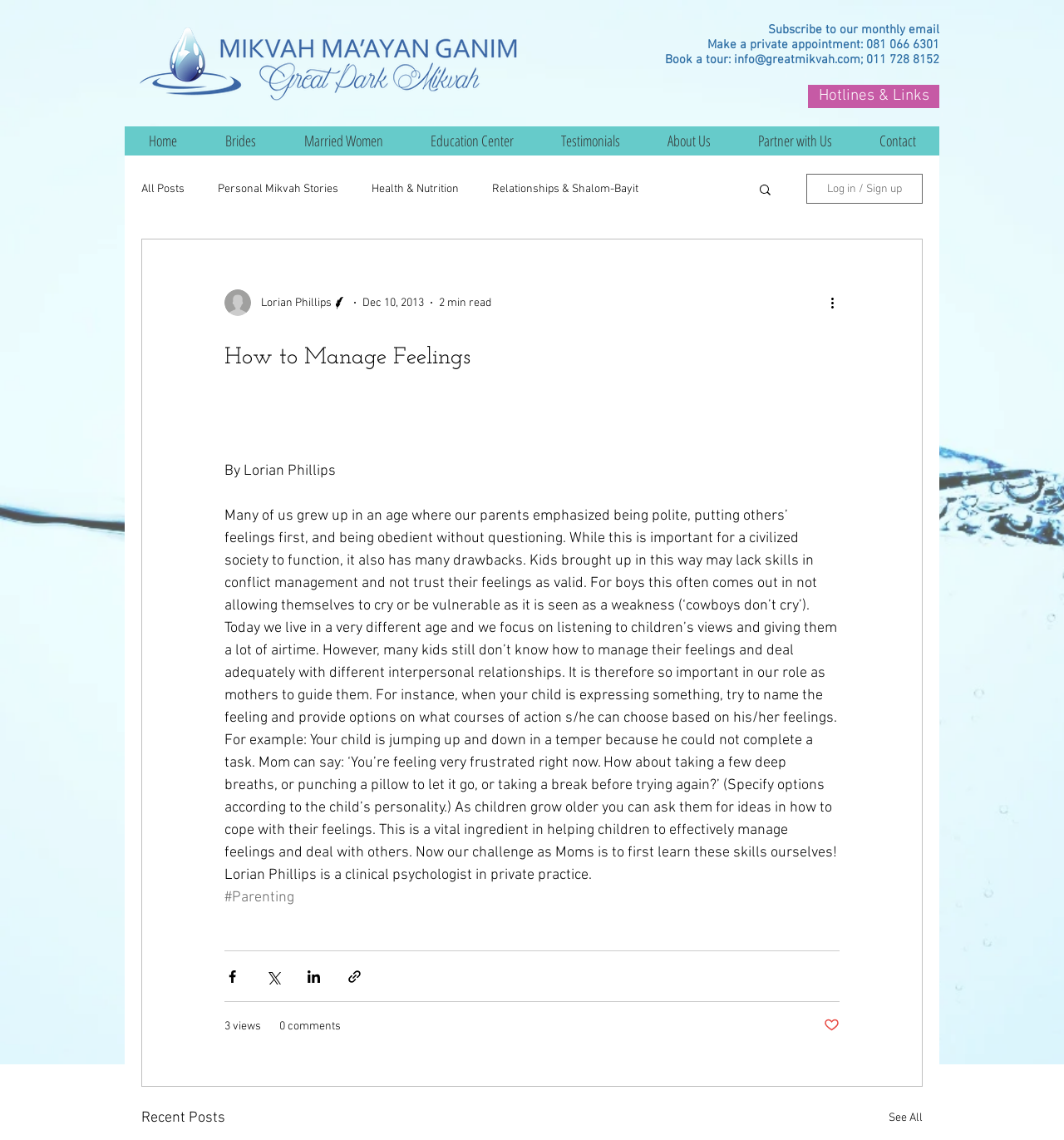Determine the bounding box for the described UI element: "https://www.stagw.org.uk/".

None